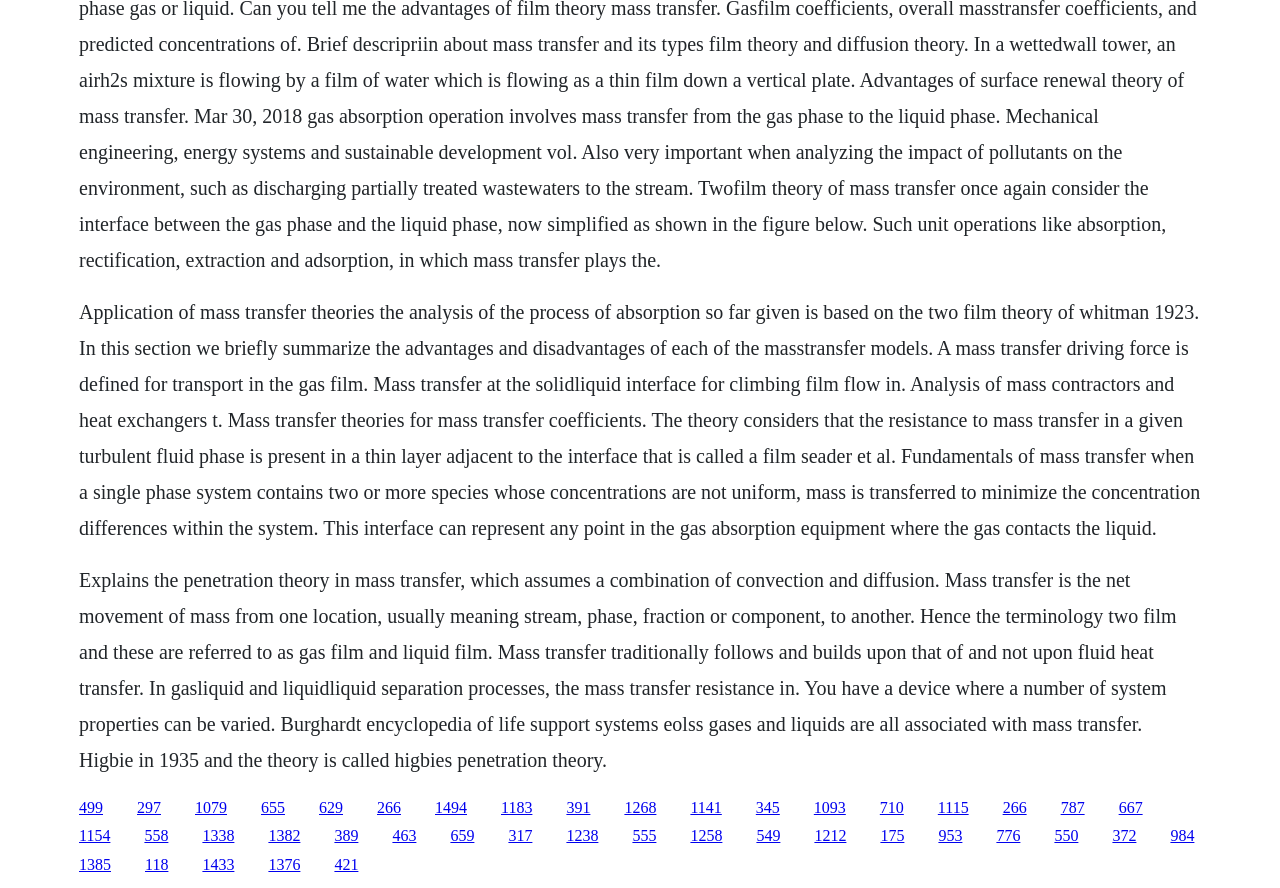Determine the bounding box coordinates of the clickable element to achieve the following action: 'Click the link about Higbie's penetration theory'. Provide the coordinates as four float values between 0 and 1, formatted as [left, top, right, bottom].

[0.062, 0.64, 0.919, 0.868]